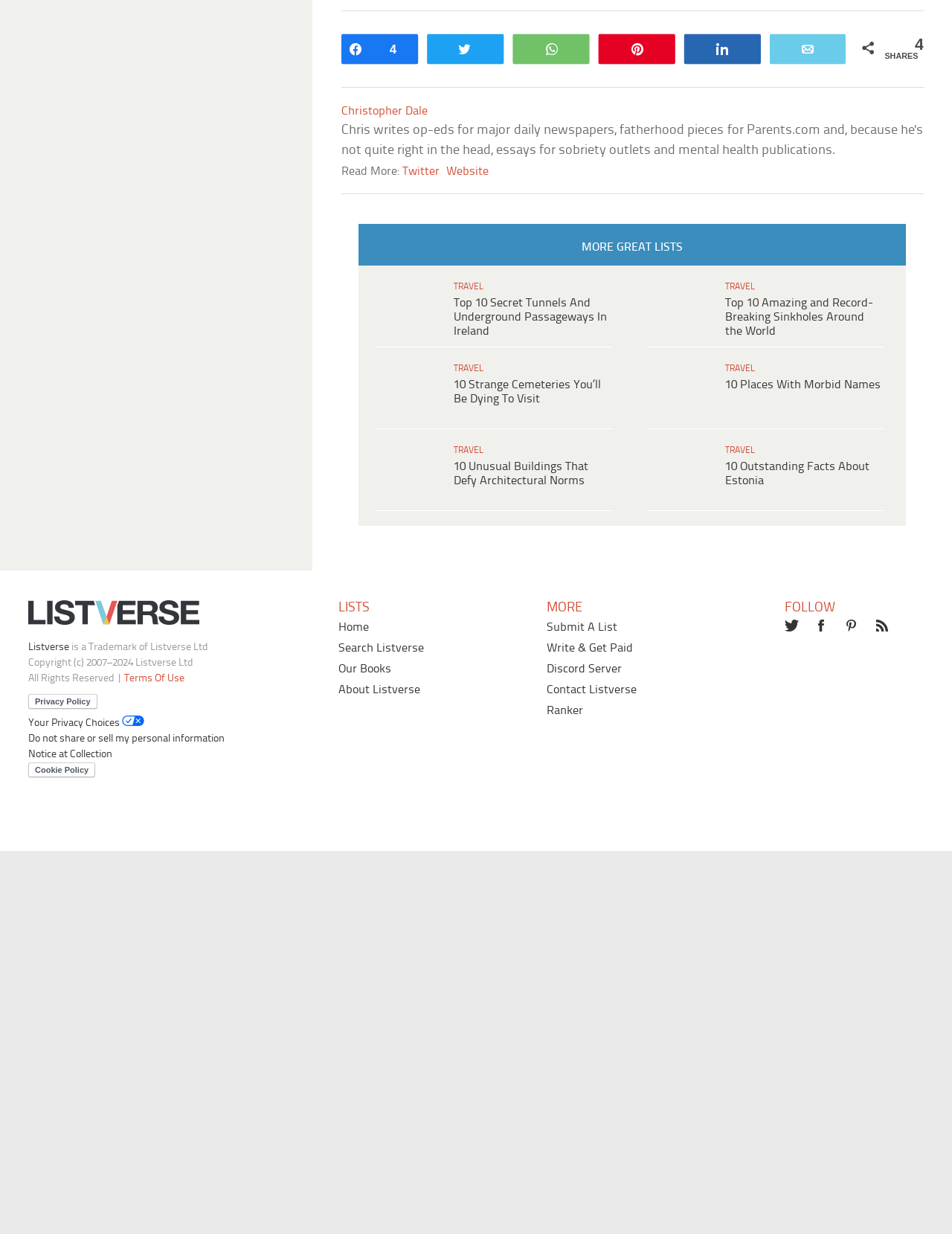Please find the bounding box for the UI component described as follows: "10 Outstanding Facts About Estonia".

[0.716, 0.646, 0.825, 0.668]